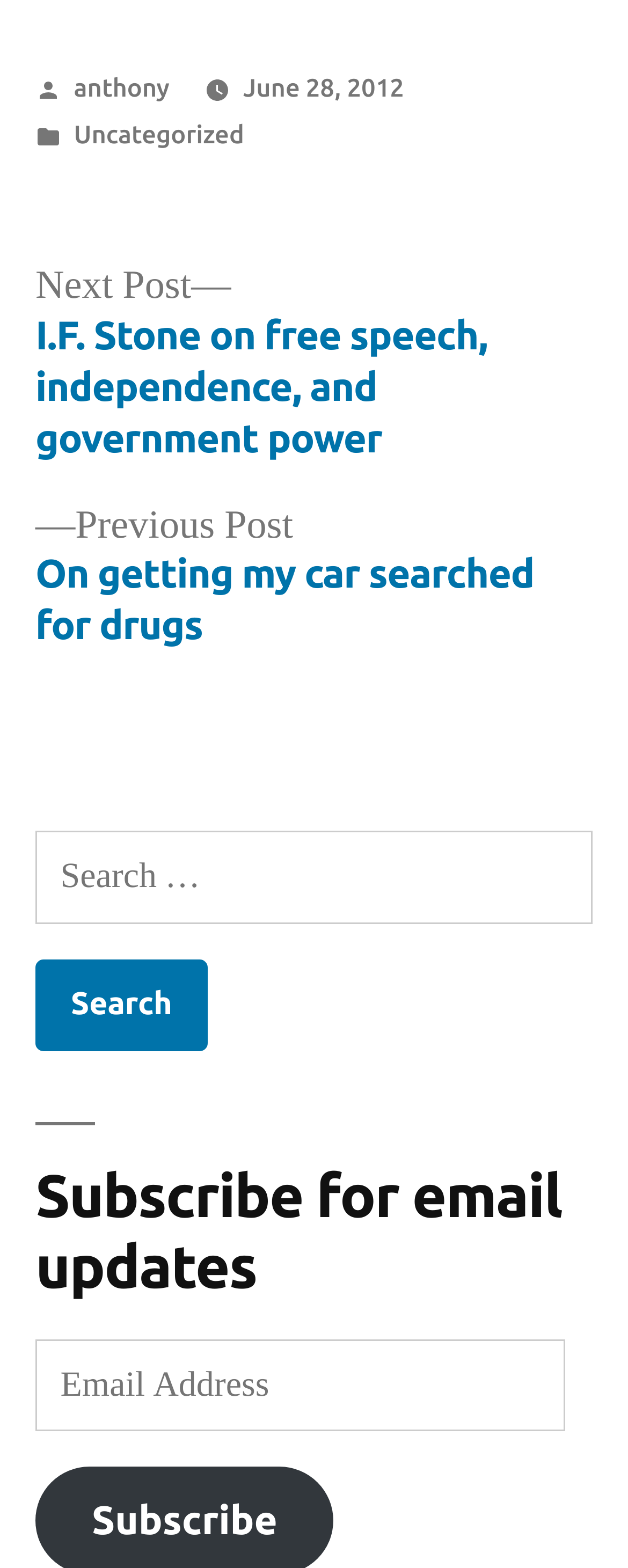Please identify the bounding box coordinates of where to click in order to follow the instruction: "Enter email address for updates".

[0.056, 0.854, 0.899, 0.913]